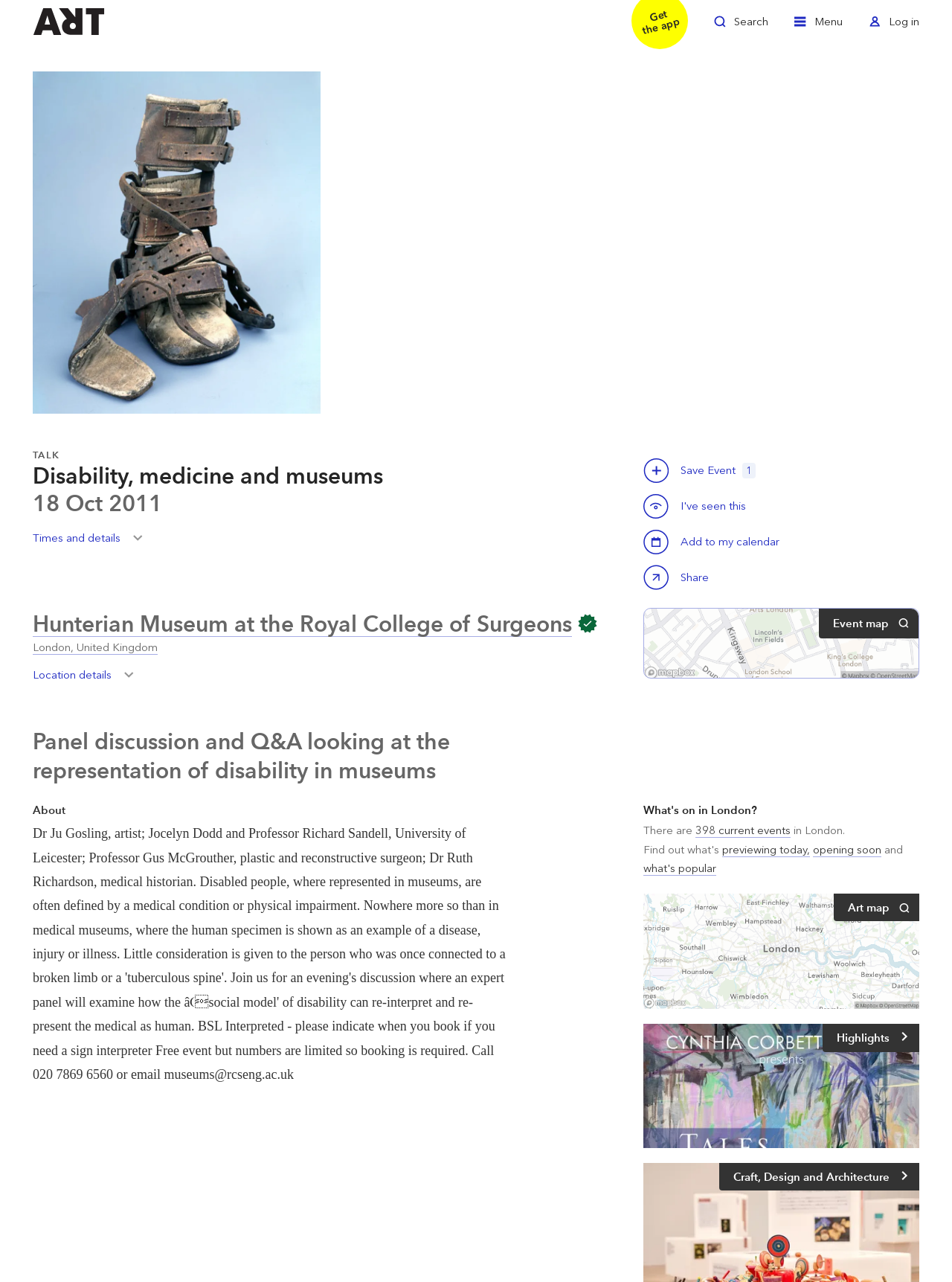How many current events are there in London?
Please describe in detail the information shown in the image to answer the question.

The number of current events in London can be found in the link element with the text '398 current events' which is located in the section 'What's on in London?'.